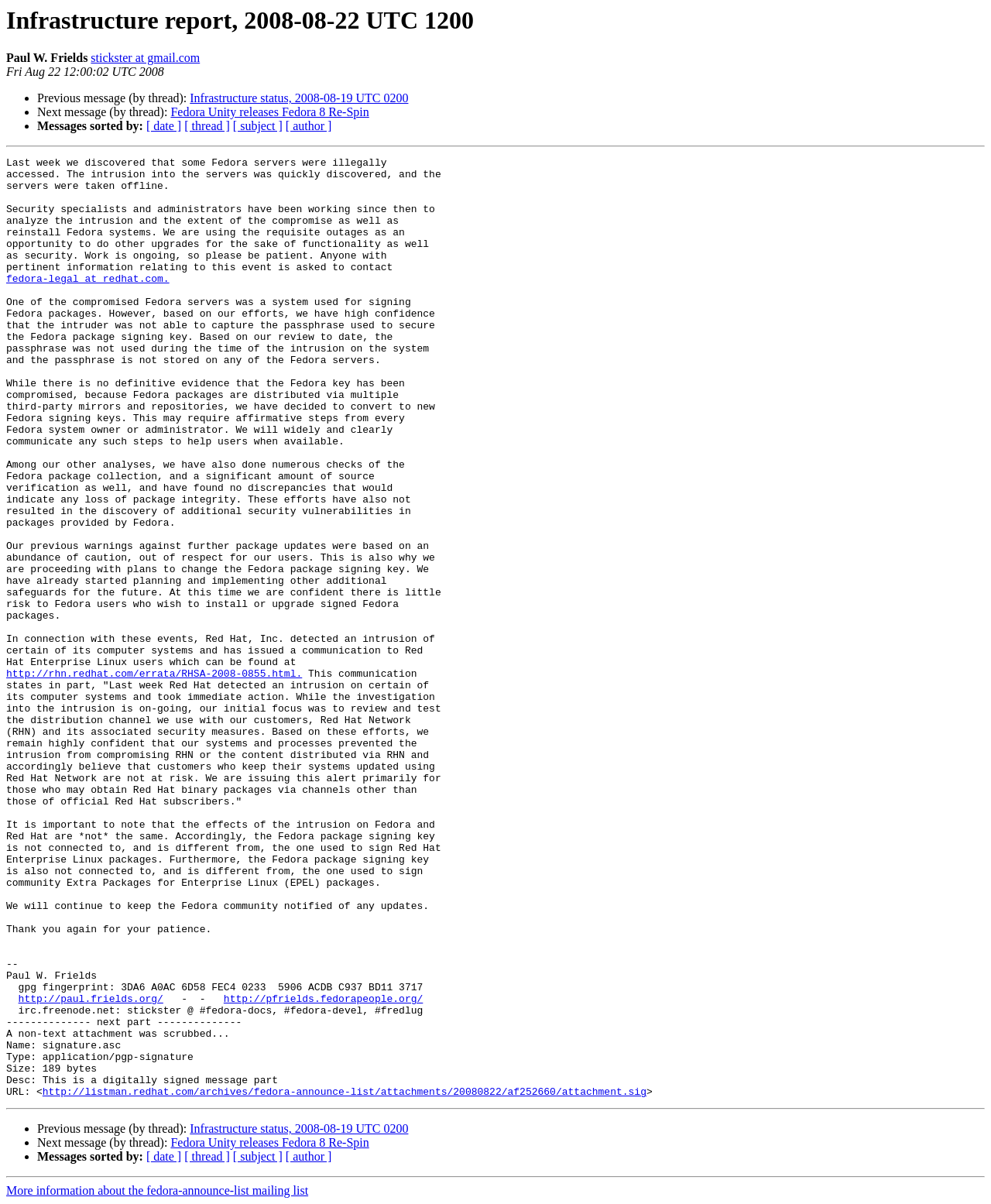Based on the provided description, "Infrastructure status, 2008-08-19 UTC 0200", find the bounding box of the corresponding UI element in the screenshot.

[0.192, 0.932, 0.412, 0.943]